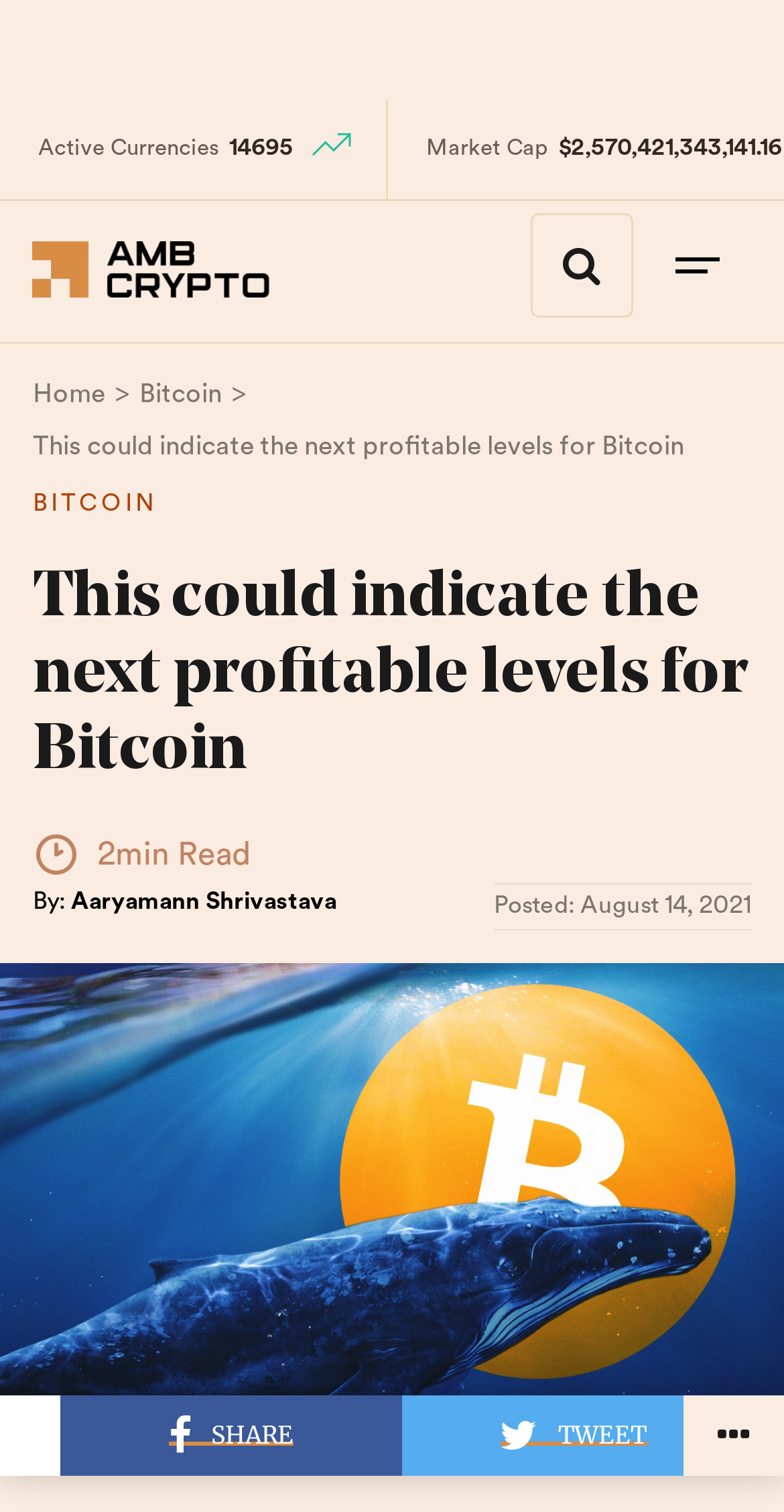What is the market capitalization of Bitcoin?
Answer with a single word or phrase, using the screenshot for reference.

$2,570,421,343,141.16